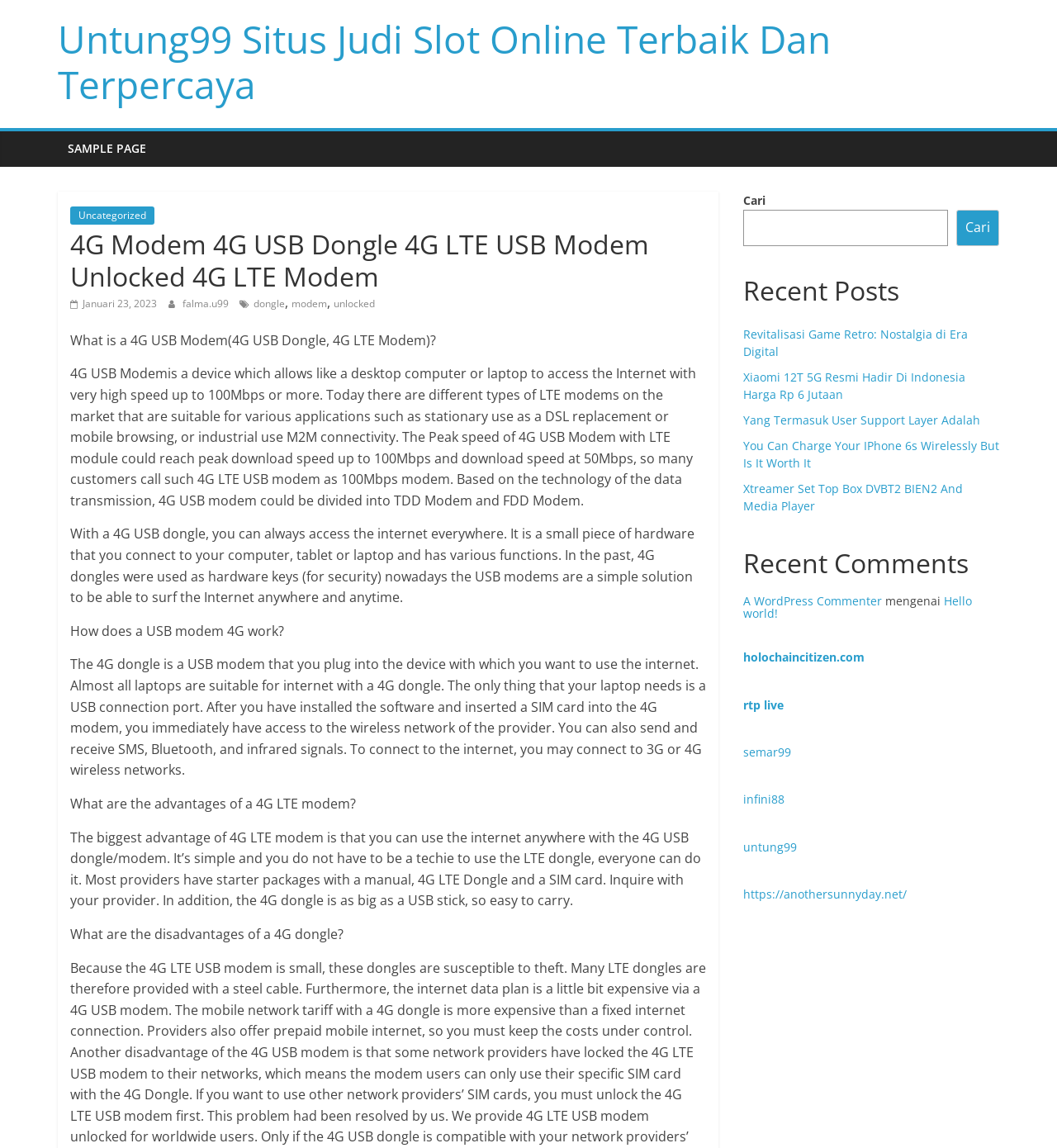Determine the bounding box coordinates for the clickable element to execute this instruction: "Read the Recent Posts". Provide the coordinates as four float numbers between 0 and 1, i.e., [left, top, right, bottom].

[0.703, 0.239, 0.945, 0.28]